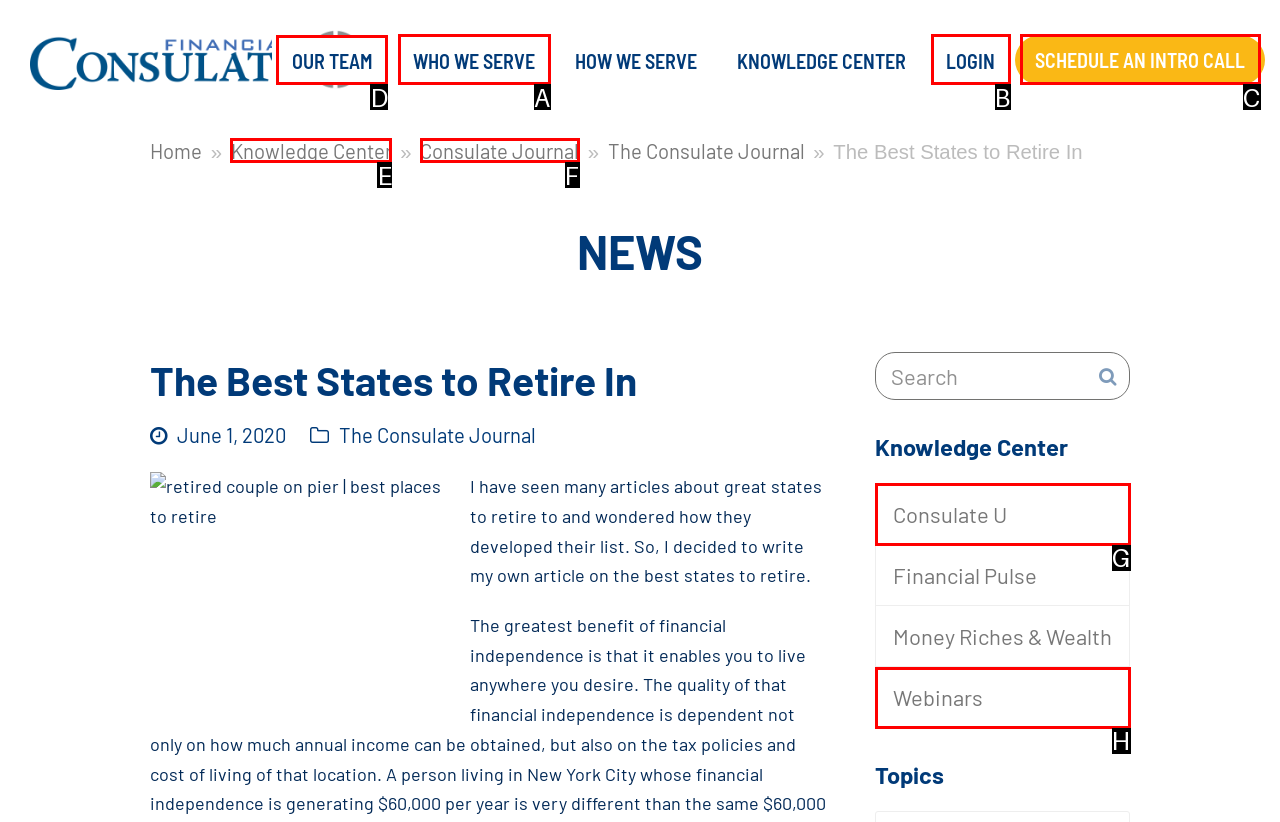Identify the appropriate choice to fulfill this task: Click on the 'OUR TEAM' link
Respond with the letter corresponding to the correct option.

D